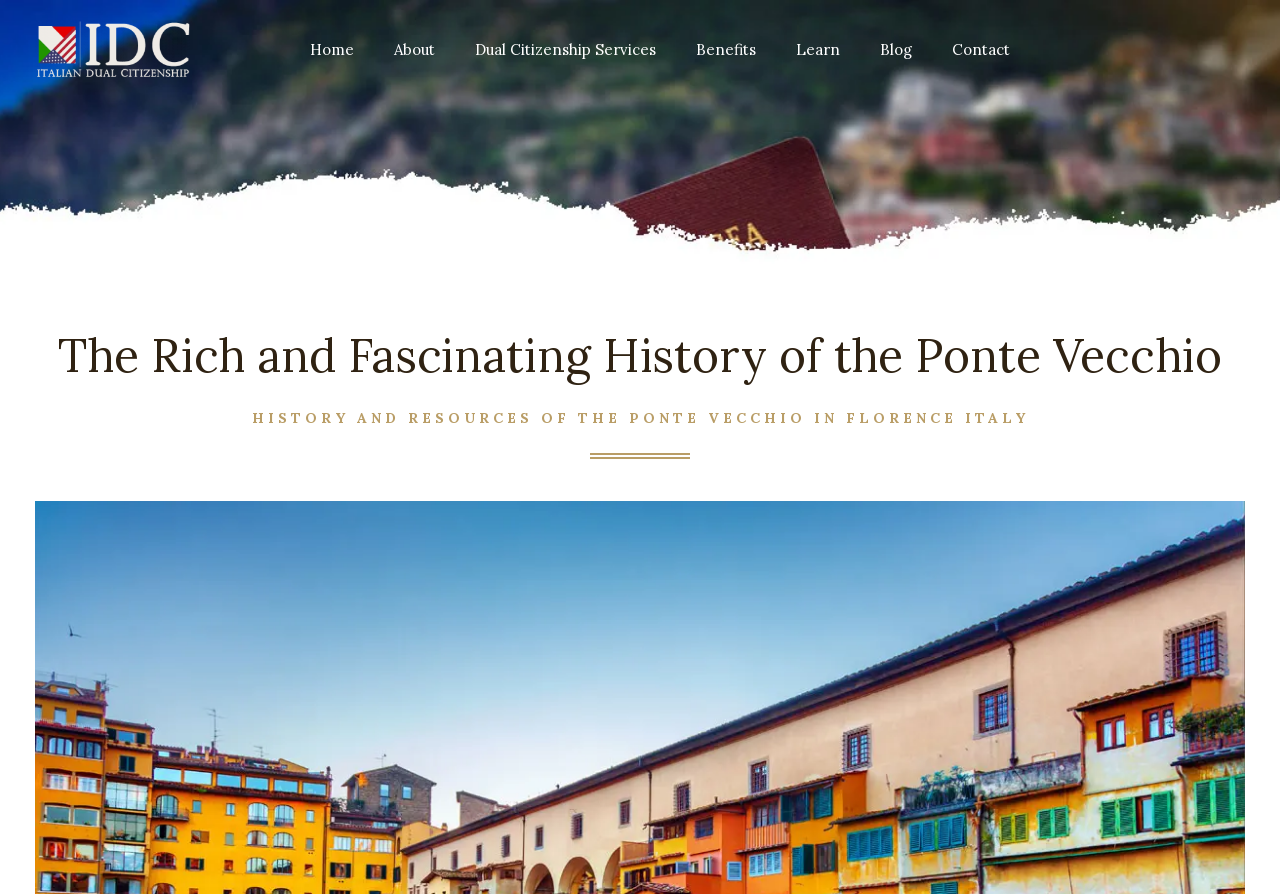Extract the top-level heading from the webpage and provide its text.

The Rich and Fascinating History of the Ponte Vecchio